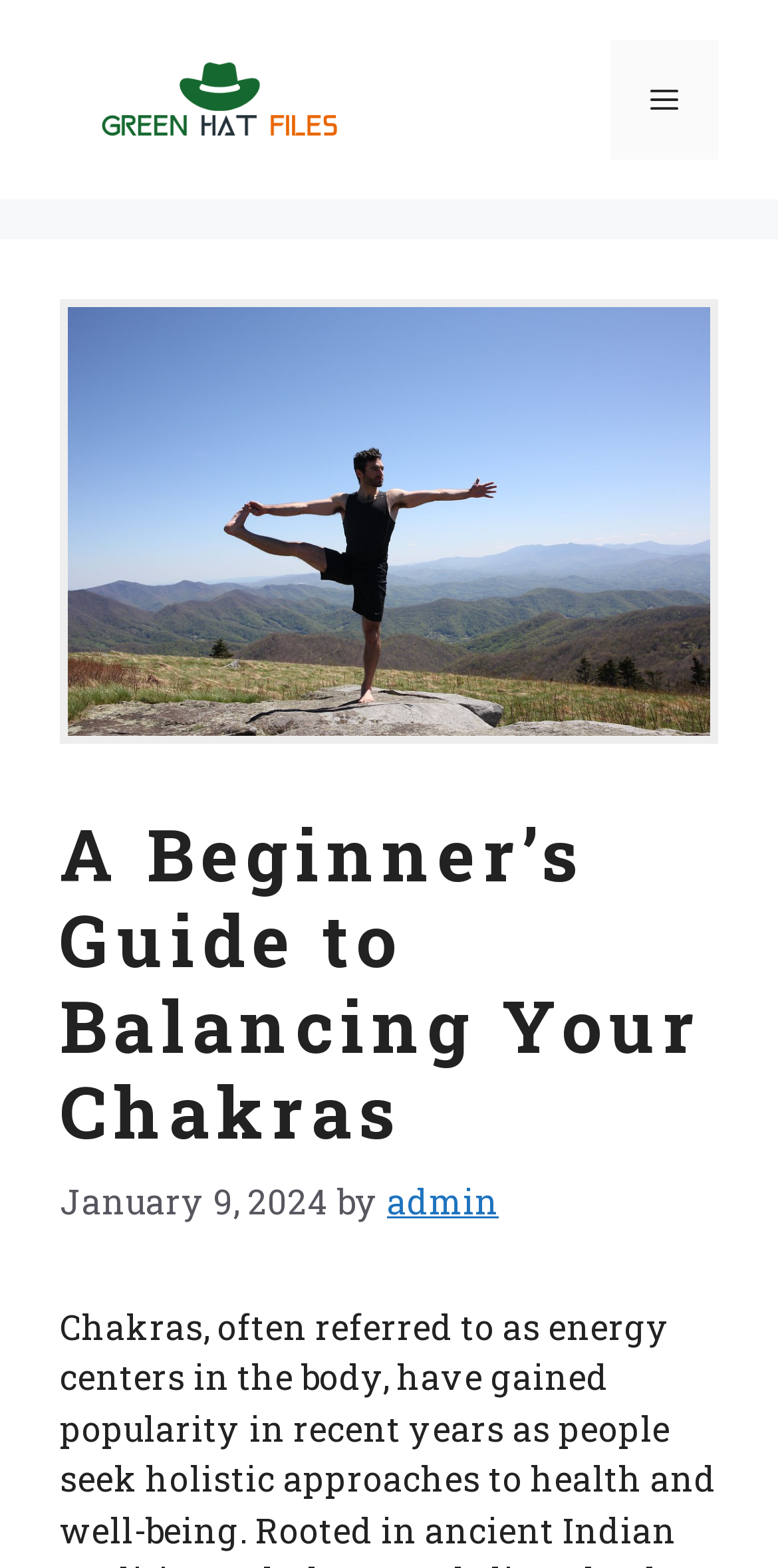Convey a detailed summary of the webpage, mentioning all key elements.

The webpage is a guide to balancing chakras, with a focus on holistic approaches to health and well-being. At the top of the page, there is a banner that spans the entire width, containing a link to the "Green Hat Files" site, accompanied by an image with the same name. To the right of the banner, there is a navigation menu toggle button labeled "Menu" that, when expanded, controls the primary menu.

Below the banner, there is a header section that occupies most of the page's width. It contains a prominent heading that reads "A Beginner's Guide to Balancing Your Chakras". Beneath the heading, there is a timestamp indicating that the article was published on January 9, 2024, followed by the author's name, "admin", which is a clickable link.

Overall, the webpage has a simple and organized structure, with a clear hierarchy of elements that guide the user's attention to the main content.